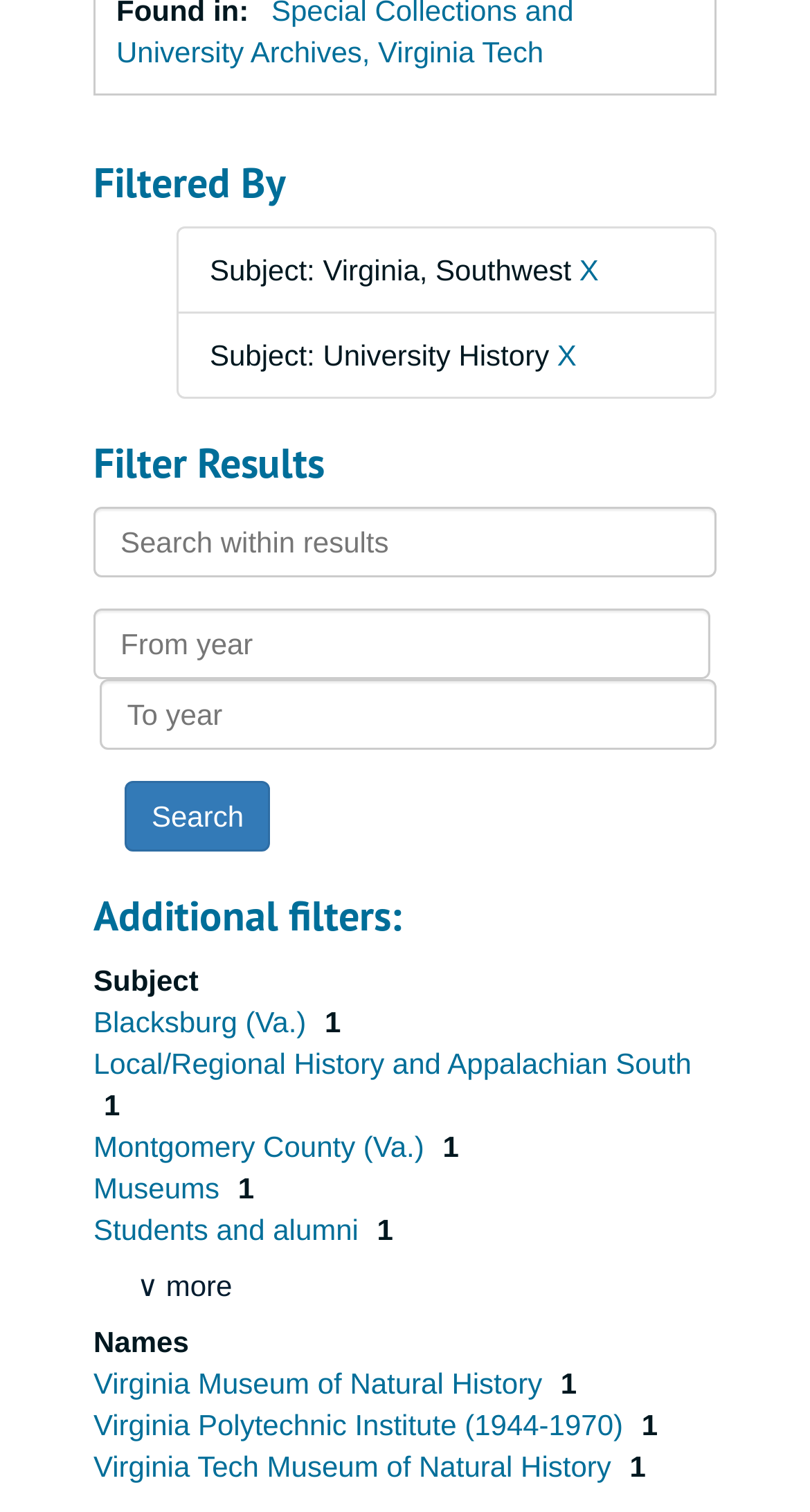Locate the bounding box coordinates of the element that should be clicked to fulfill the instruction: "Filter by subject".

[0.115, 0.637, 0.245, 0.659]